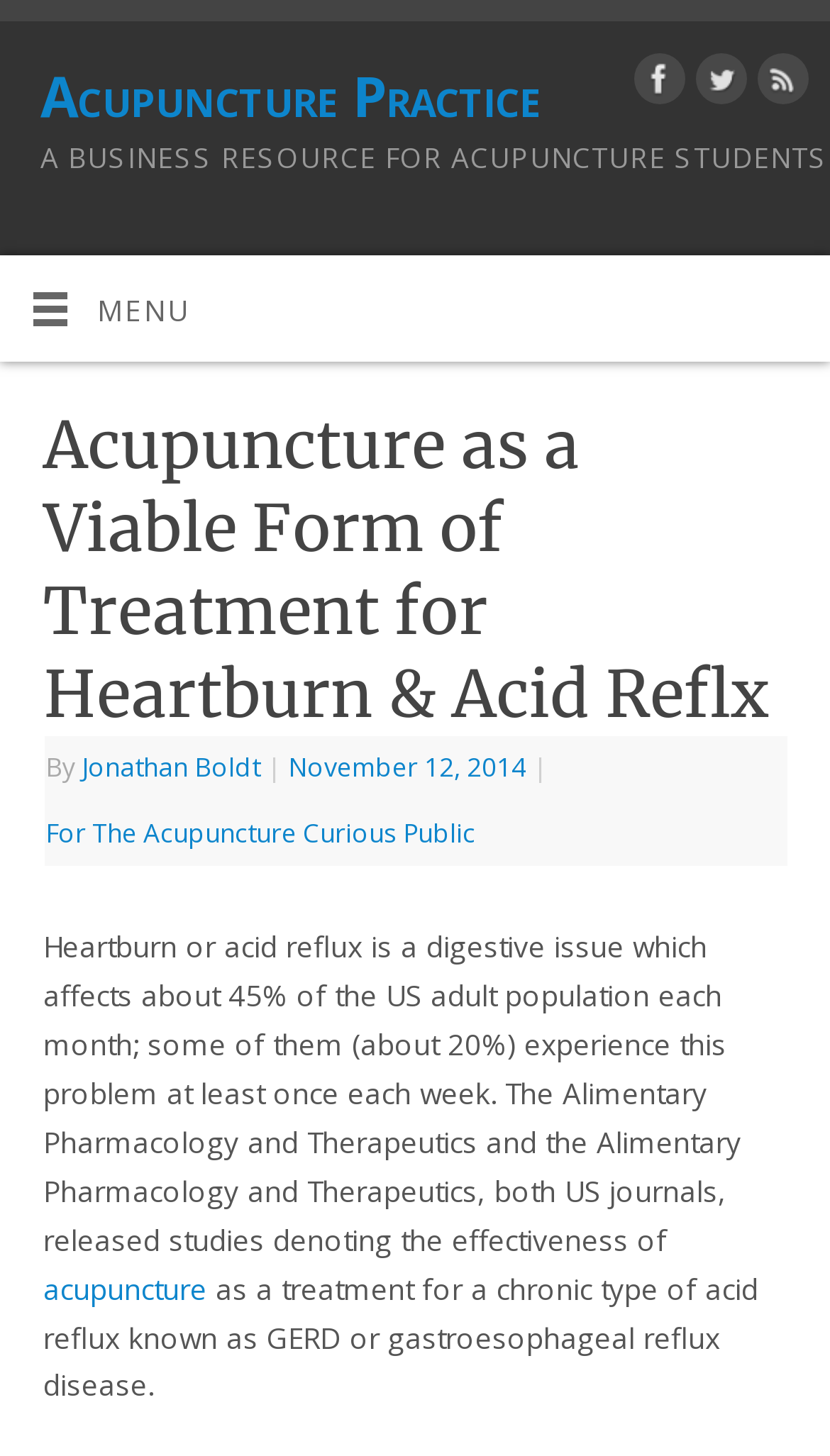What is the date of the article?
Please answer the question as detailed as possible based on the image.

In the layout table, I found a time element with a link 'November 12, 2014', which suggests that this is the date the article was published.